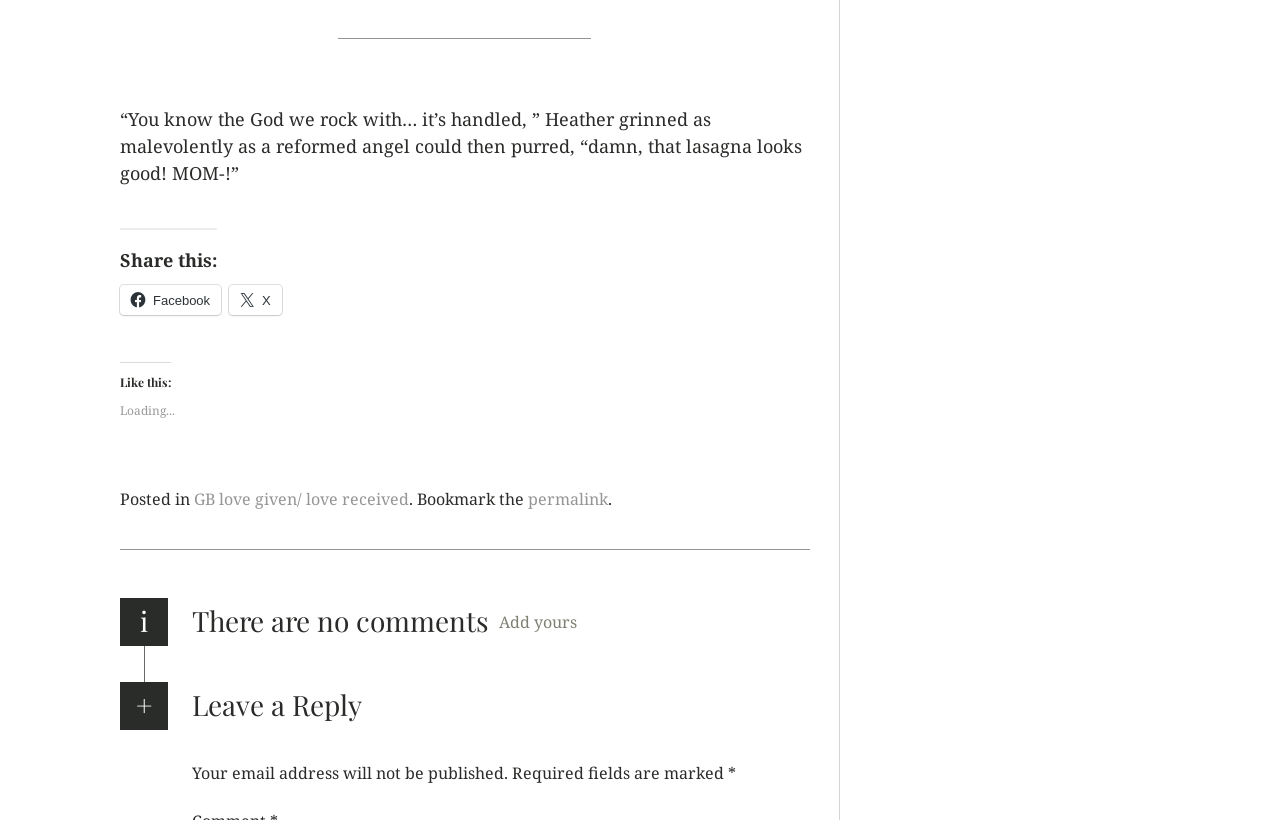Please answer the following question using a single word or phrase: 
What is the topic of the post?

GB love